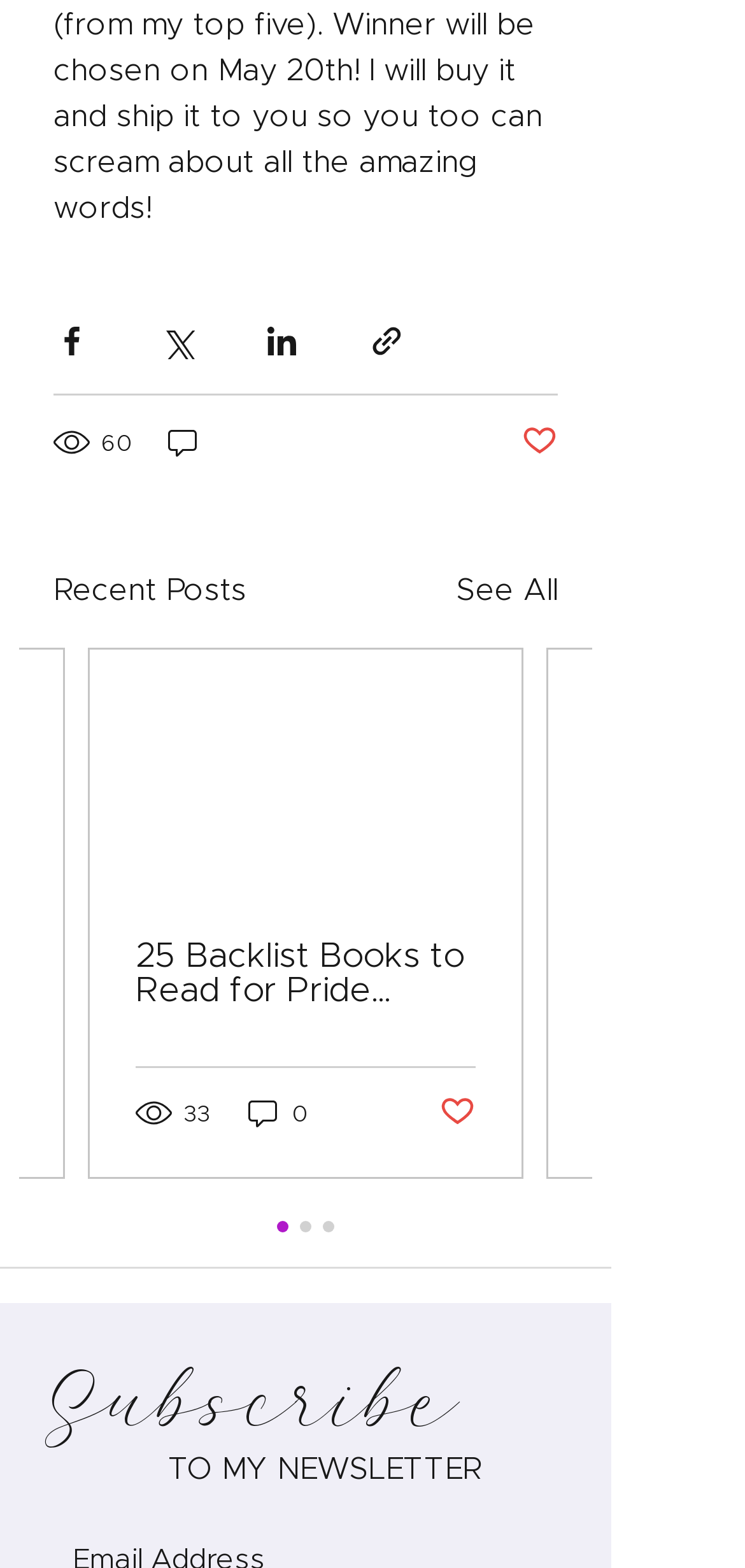Identify the bounding box coordinates of the element to click to follow this instruction: 'Share by facebook'. Ensure the coordinates are four float values between 0 and 1, provided as [left, top, right, bottom].

None